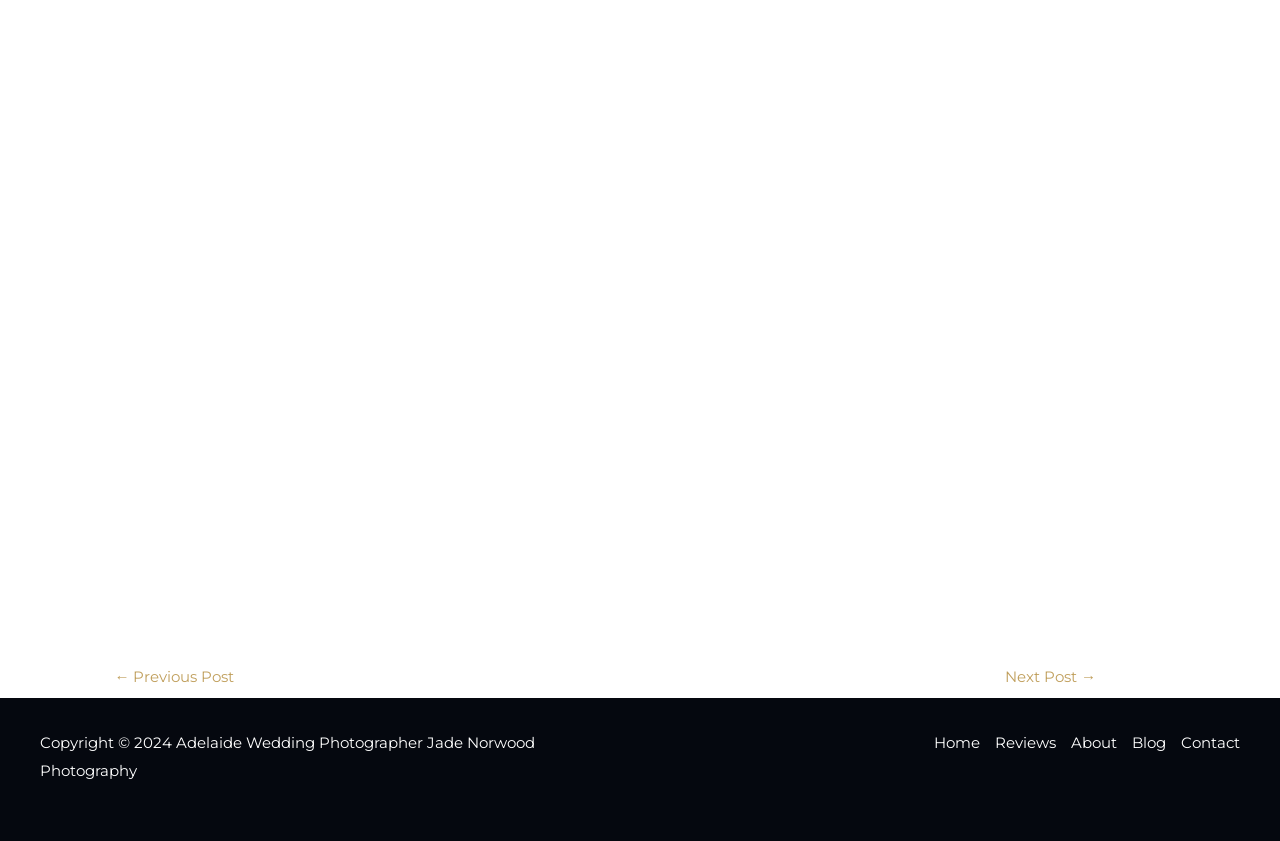Carefully examine the image and provide an in-depth answer to the question: What is the copyright year mentioned at the bottom of the page?

The copyright information is displayed at the bottom of the page, and it mentions the year 2024, which is the year the content is copyrighted.